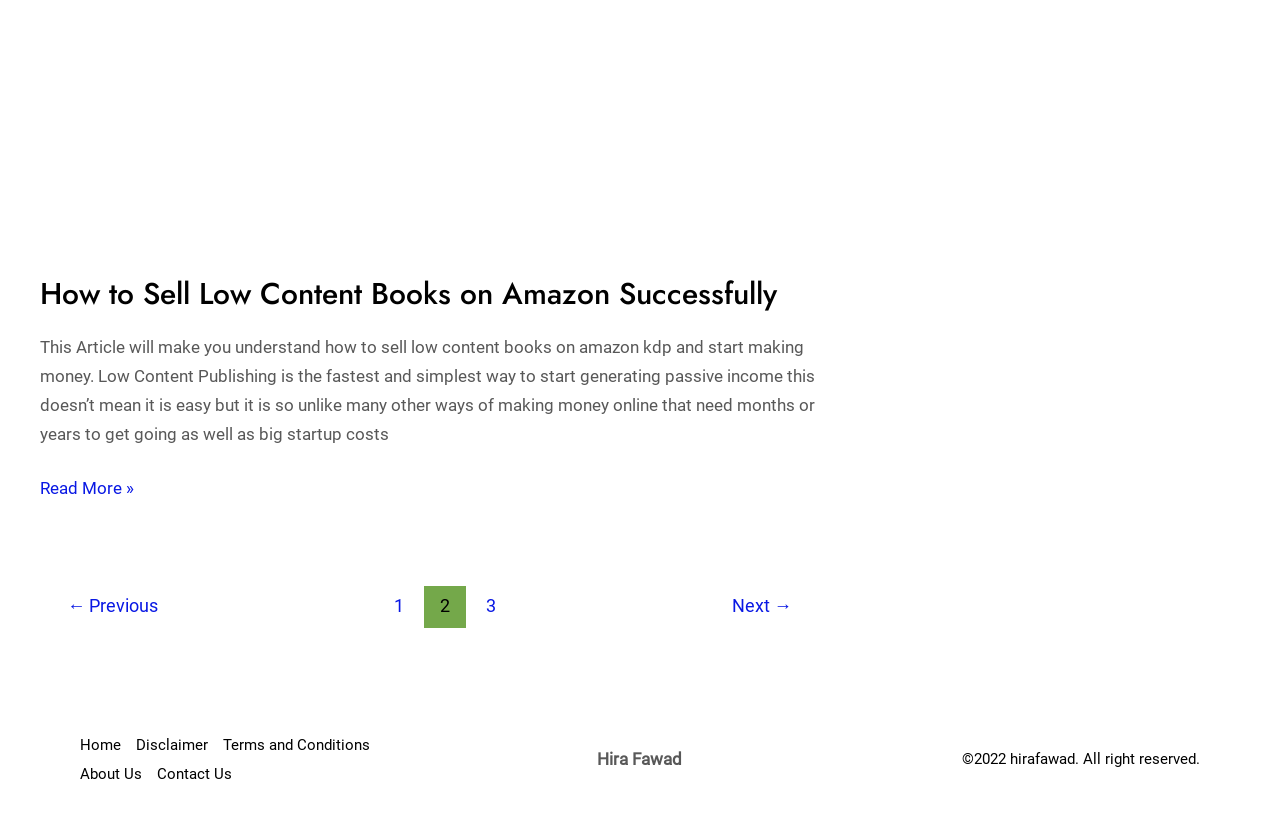Give a short answer using one word or phrase for the question:
Who is the author of the website?

Hira Fawad